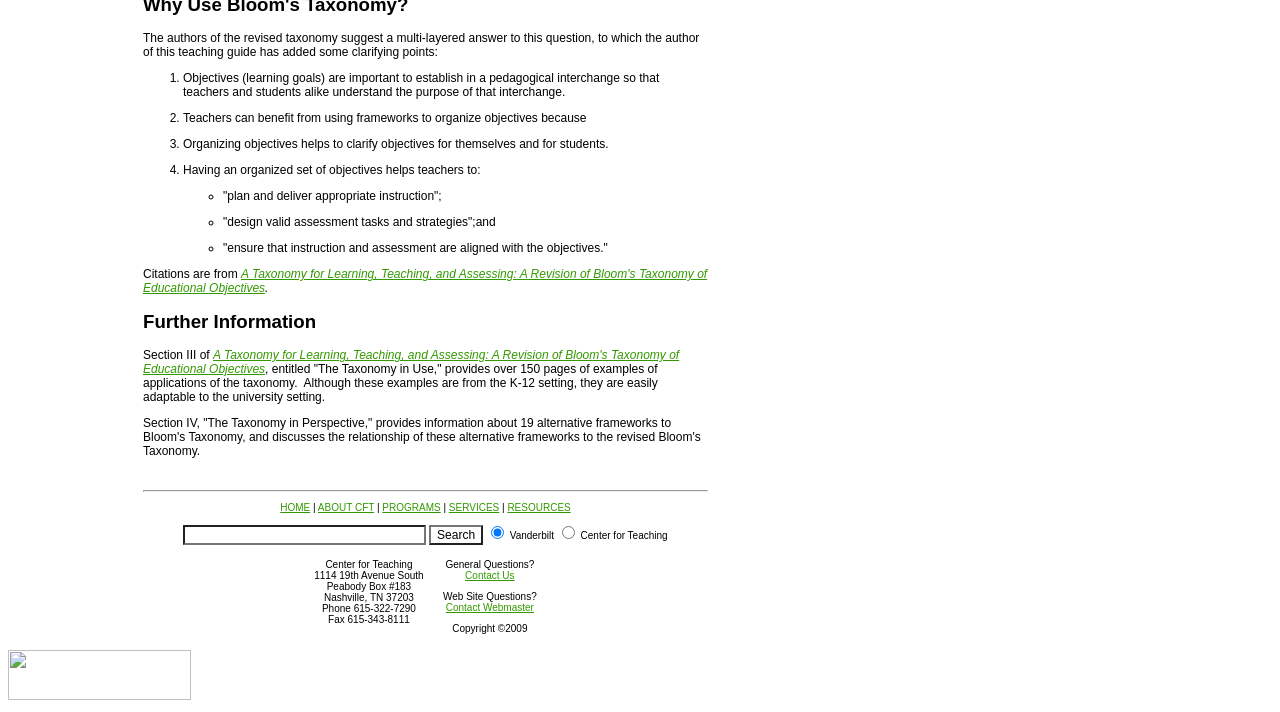Answer in one word or a short phrase: 
How many links are there in the footer of the webpage?

5